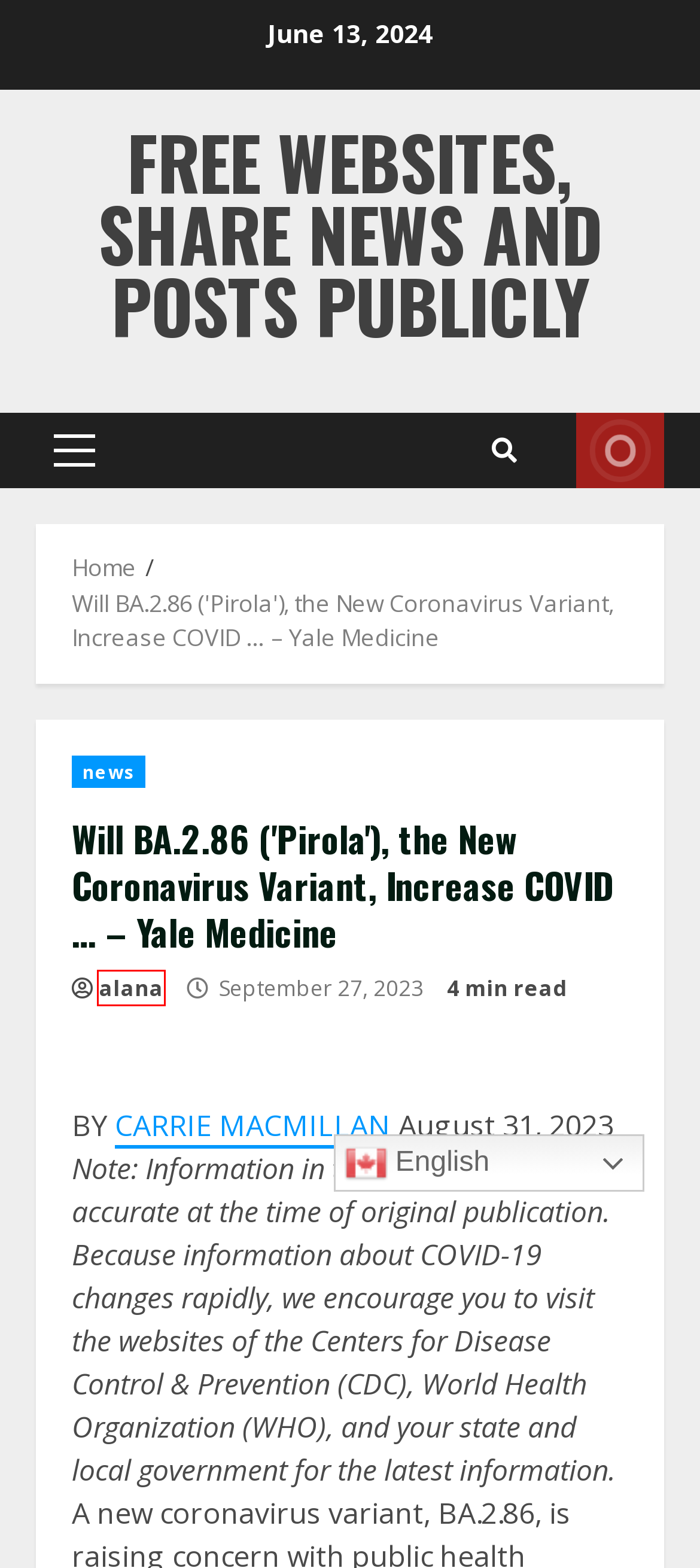Examine the screenshot of a webpage with a red bounding box around a UI element. Select the most accurate webpage description that corresponds to the new page after clicking the highlighted element. Here are the choices:
A. Cruise - Free Websites, Share News And Posts Publicly
B. News - Free Websites, Share News And Posts Publicly
C. Virtualbox - Free Websites, Share News And Posts Publicly
D. Free Websites, Share News And Posts Publicly -
E. Business - Free Websites, Share News And Posts Publicly
F. KVM - Free Websites, Share News And Posts Publicly
G. Alana - Free Websites, Share News And Posts Publicly
H. ECommerce - Free Websites, Share News And Posts Publicly

G